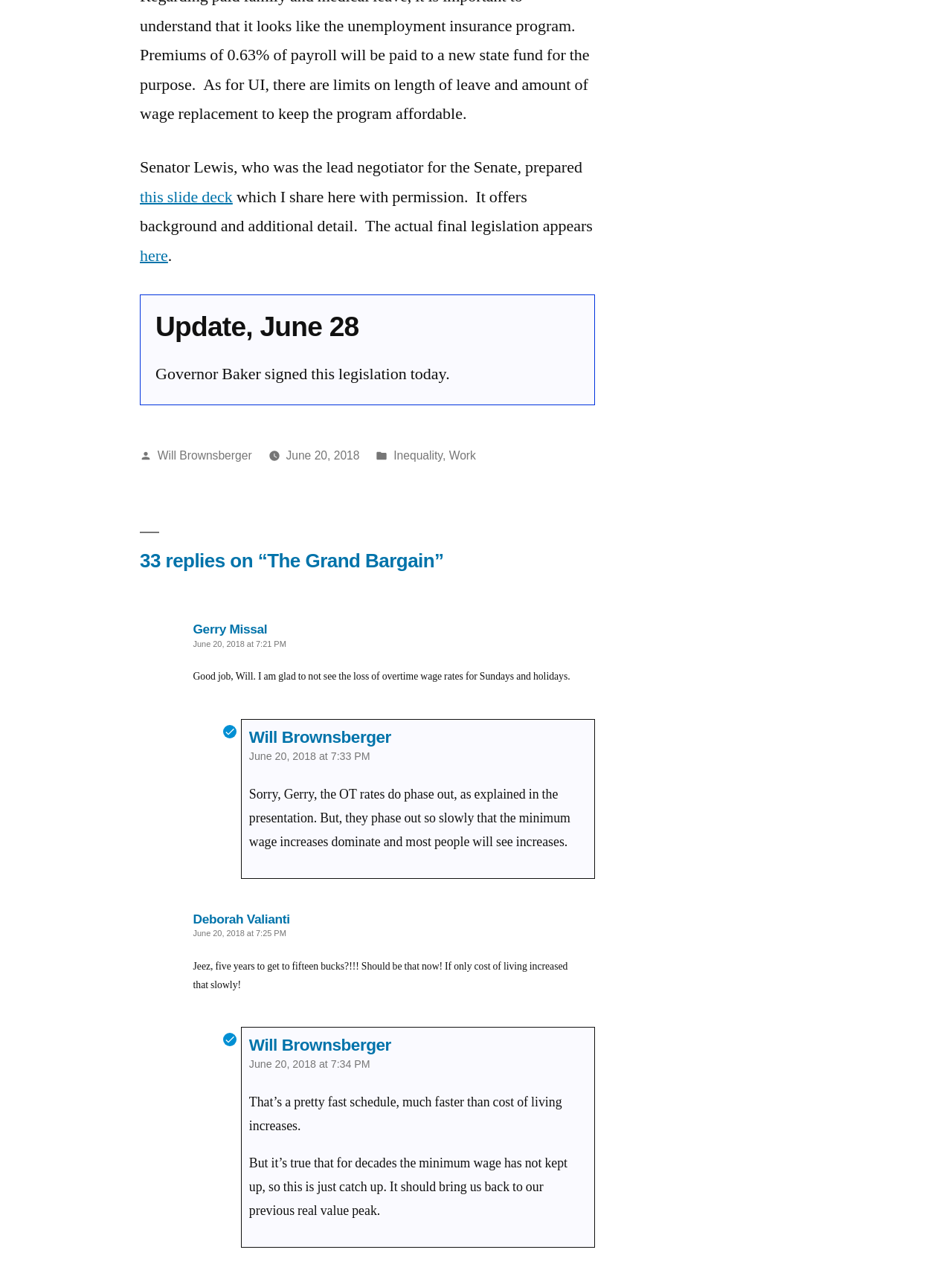Identify the bounding box coordinates of the section to be clicked to complete the task described by the following instruction: "Click the link to view the slide deck". The coordinates should be four float numbers between 0 and 1, formatted as [left, top, right, bottom].

[0.147, 0.147, 0.244, 0.163]